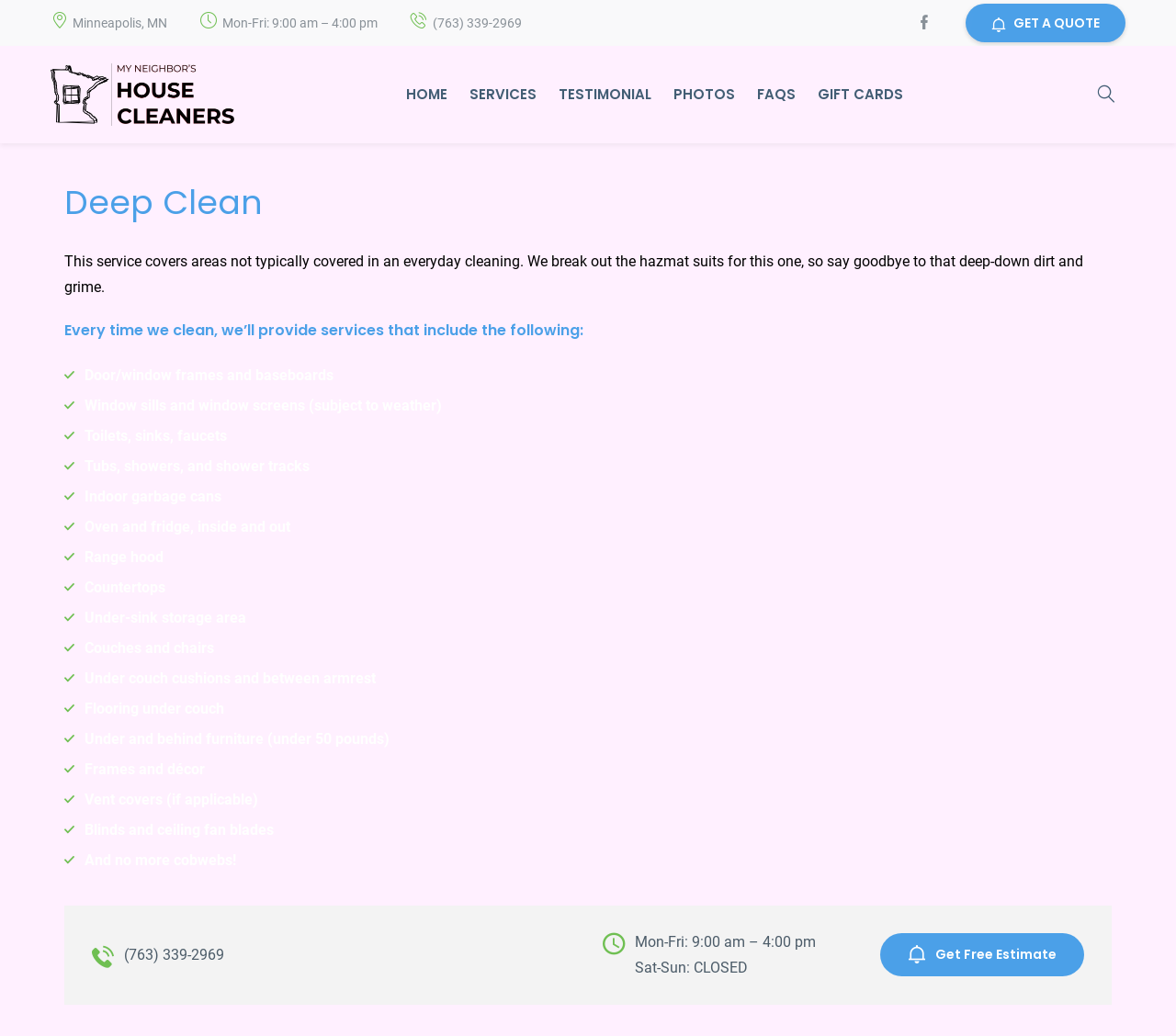Specify the bounding box coordinates for the region that must be clicked to perform the given instruction: "Click the HOME link".

[0.336, 0.065, 0.389, 0.117]